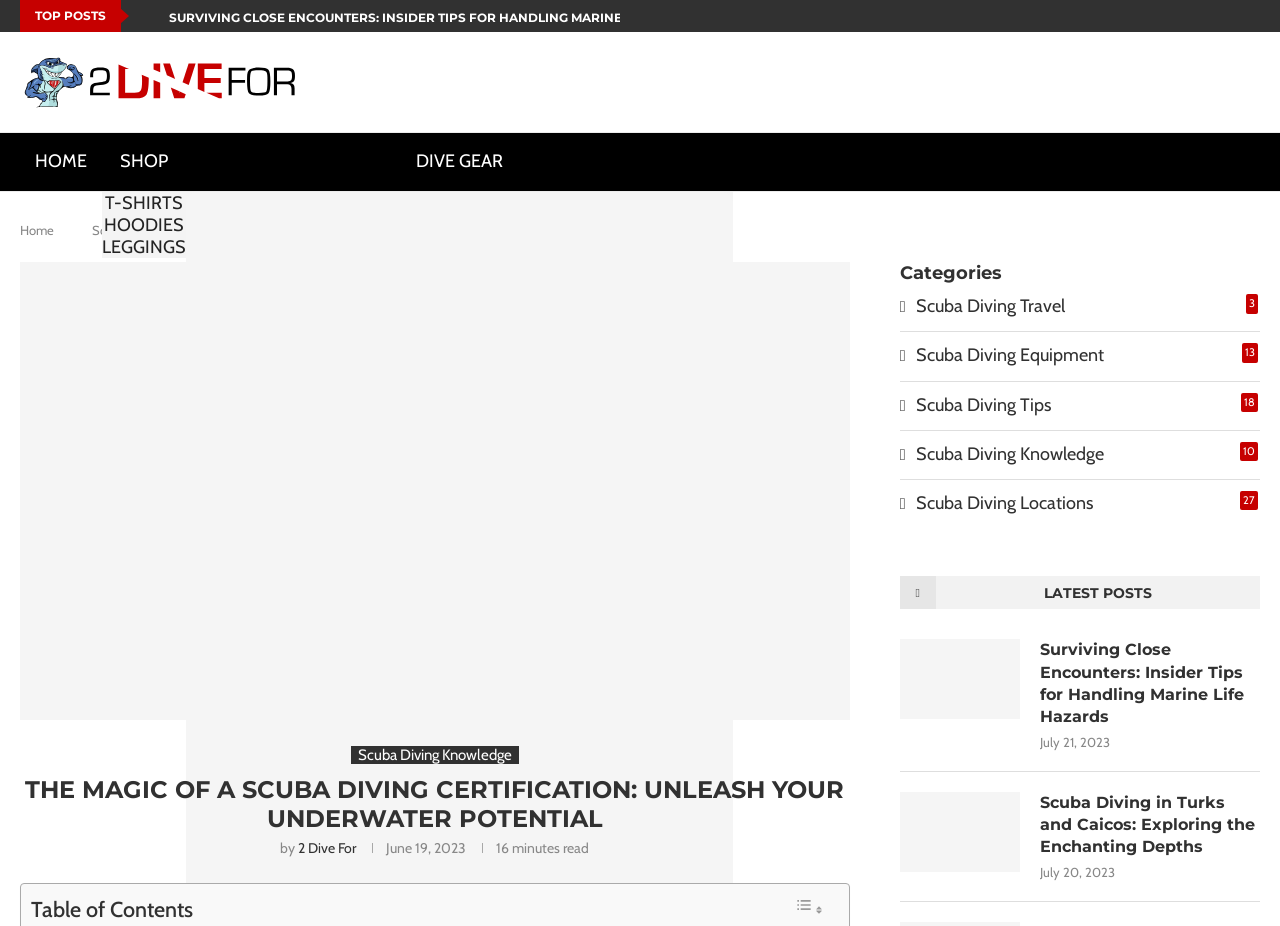How many categories are listed?
Analyze the screenshot and provide a detailed answer to the question.

I counted the number of links under the 'Categories' heading, which are 'Scuba Diving Travel', 'Scuba Diving Equipment', 'Scuba Diving Tips', 'Scuba Diving Knowledge', and 'Scuba Diving Locations'. There are 5 categories in total.